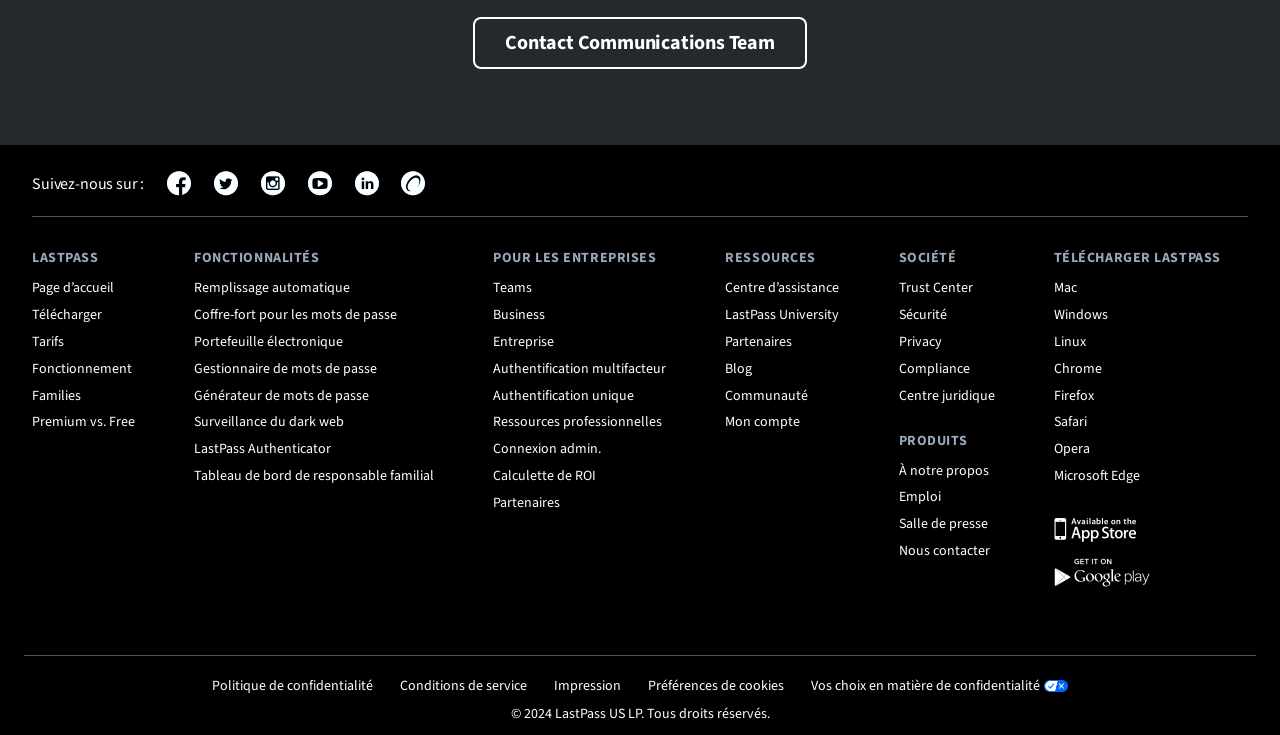What is the purpose of the 'Gestionnaire de mots de passe' feature? Based on the image, give a response in one word or a short phrase.

Not specified